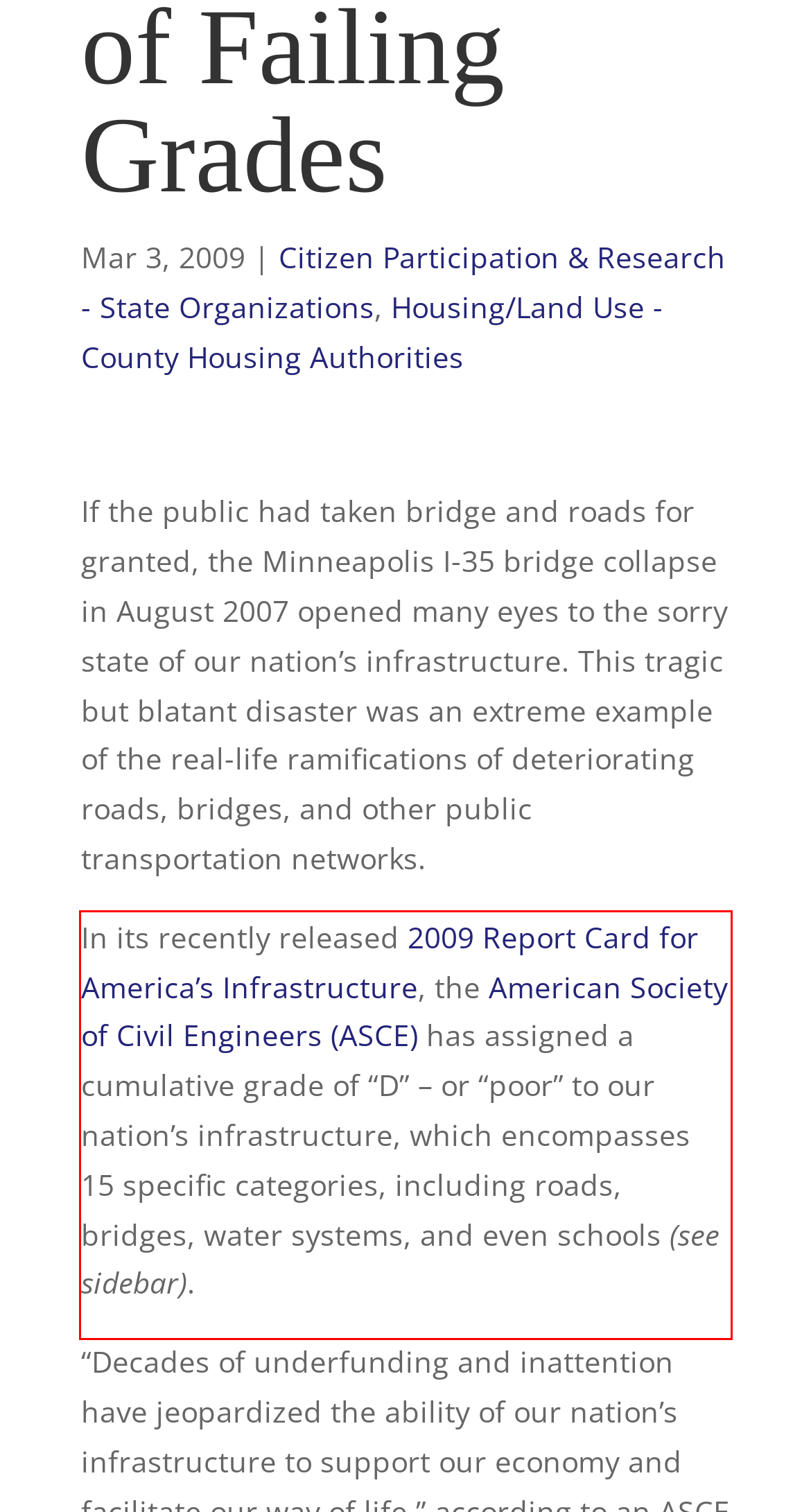Please examine the webpage screenshot containing a red bounding box and use OCR to recognize and output the text inside the red bounding box.

In its recently released 2009 Report Card for America’s Infrastructure, the American Society of Civil Engineers (ASCE) has assigned a cumulative grade of “D” – or “poor” to our nation’s infrastructure, which encompasses 15 specific categories, including roads, bridges, water systems, and even schools (see sidebar).